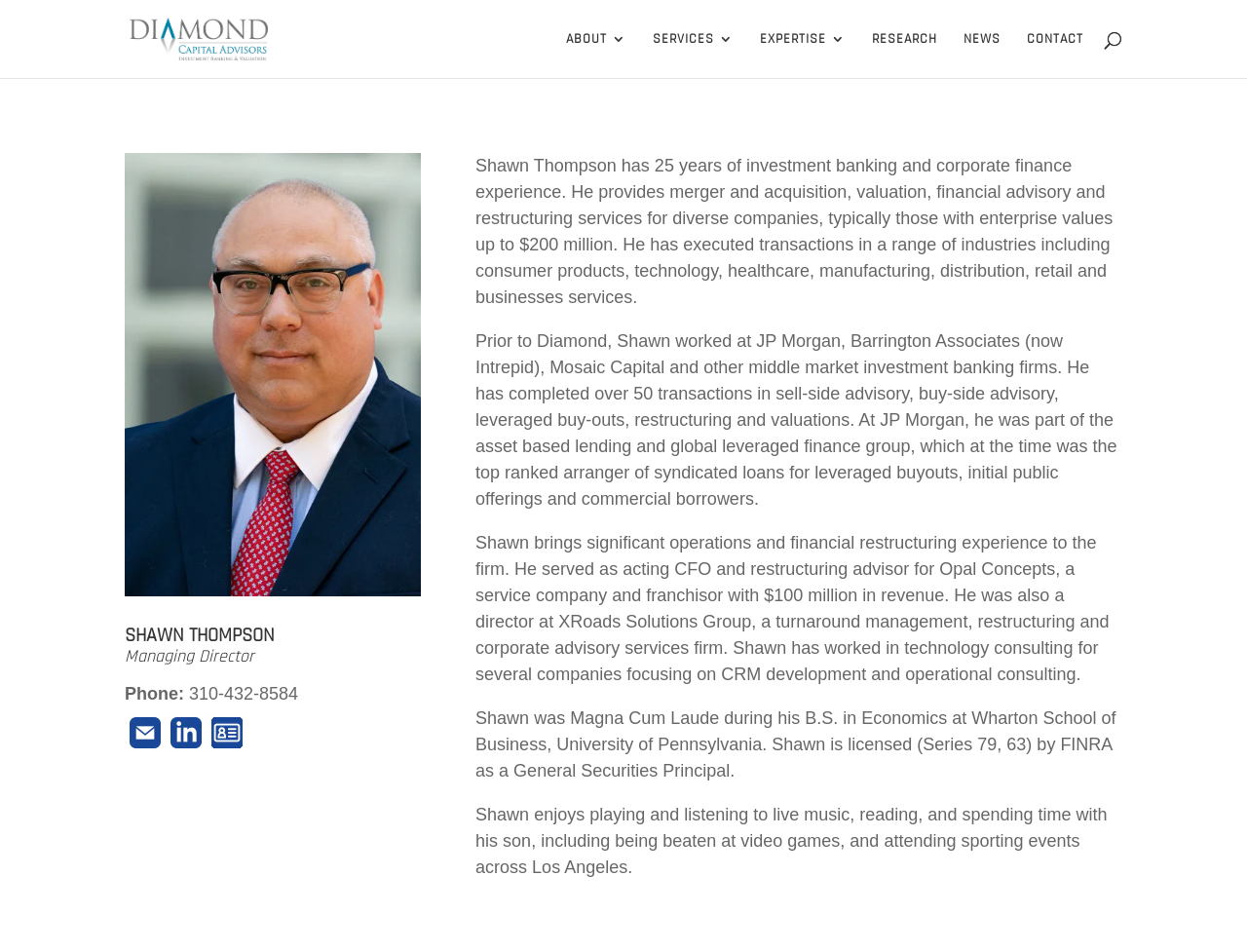What is Shawn Thompson's job title?
Look at the screenshot and provide an in-depth answer.

I found this information by looking at the StaticText element with the text 'SHAWN THOMPSON' and then finding the adjacent StaticText element with the text 'Managing Director', which indicates his job title.